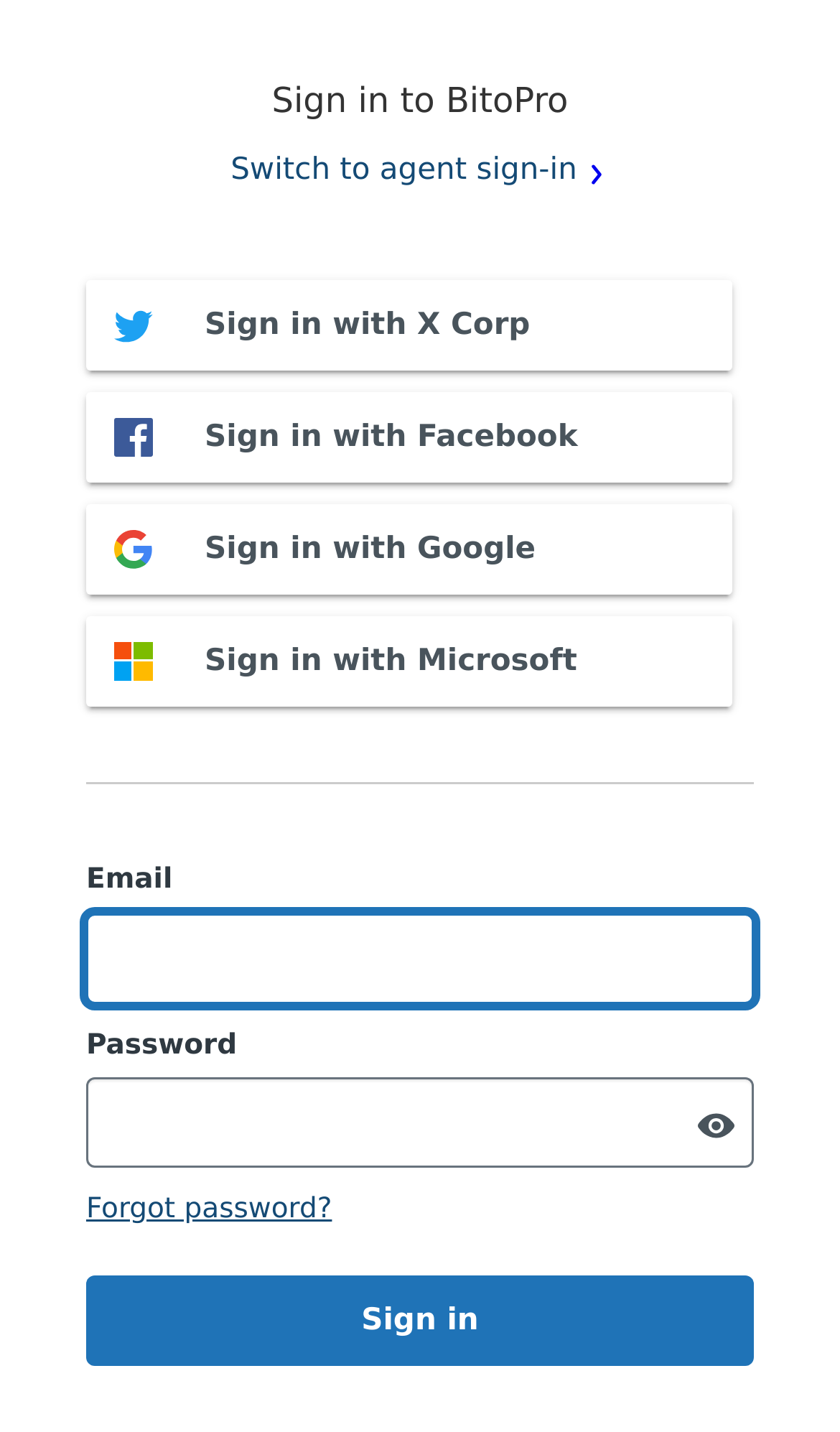Determine the bounding box coordinates of the clickable area required to perform the following instruction: "Switch to agent sign-in". The coordinates should be represented as four float numbers between 0 and 1: [left, top, right, bottom].

[0.274, 0.104, 0.725, 0.135]